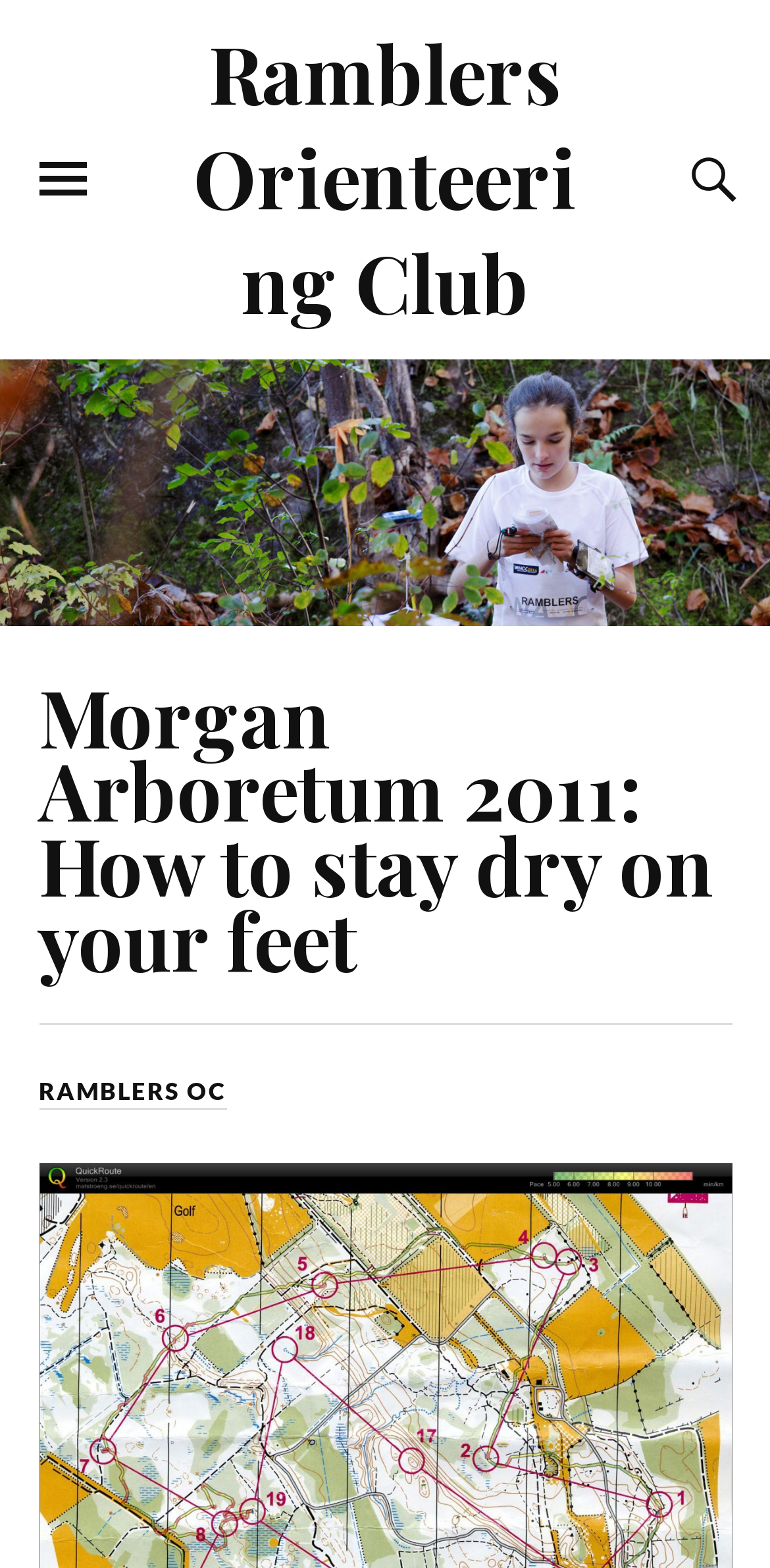Carefully observe the image and respond to the question with a detailed answer:
What is the name of the club?

I found the answer by looking at the link element with the text 'Ramblers Orienteering Club' which is located at the top of the webpage.